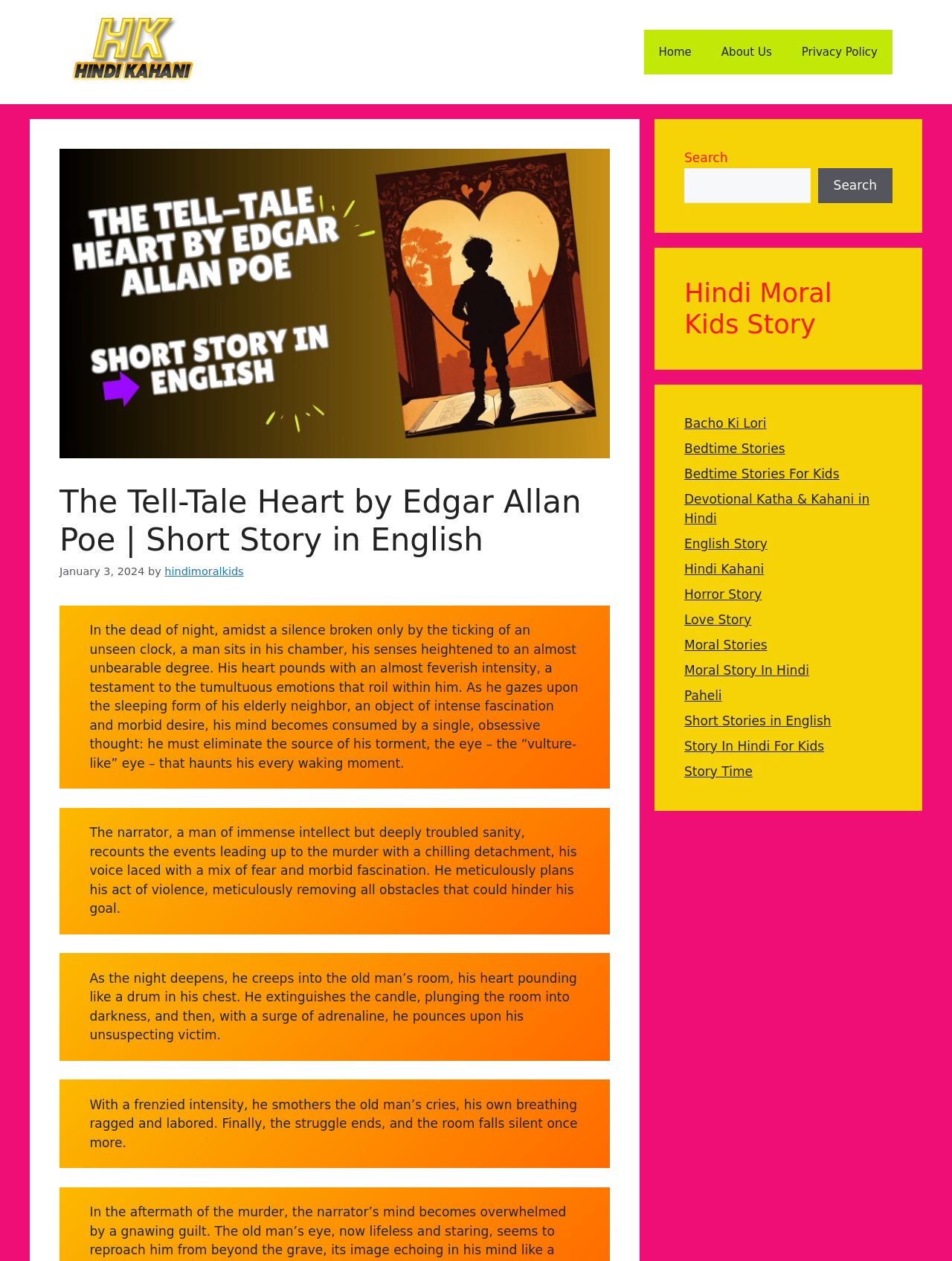Find the bounding box coordinates for the area that should be clicked to accomplish the instruction: "Read the short story 'The Tell-Tale Heart by Edgar Allan Poe'".

[0.062, 0.384, 0.641, 0.46]